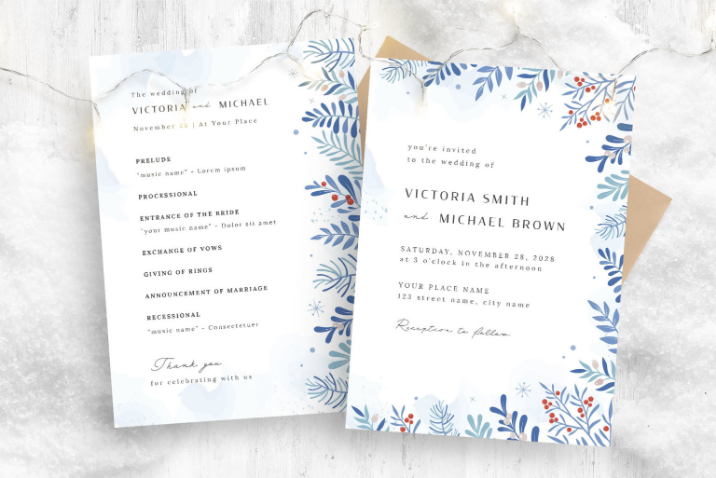Please answer the following question using a single word or phrase: 
What is the style of the font used in the invitation?

Sophisticated